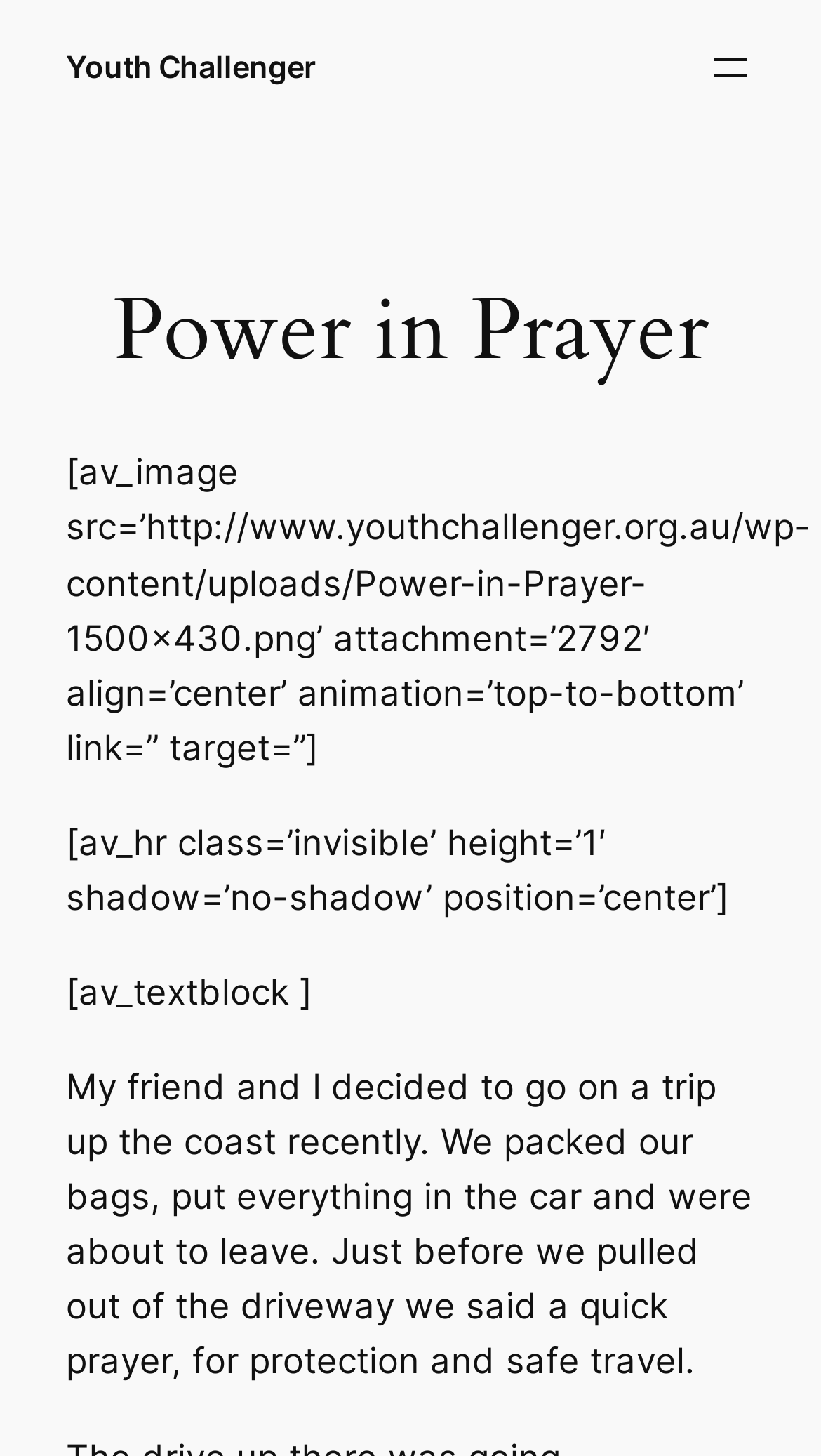Using the details from the image, please elaborate on the following question: What is the purpose of the prayer?

I found this answer by reading the text block that mentions 'We said a quick prayer, for protection and safe travel.' This sentence clearly states the purpose of the prayer, which is for protection and safe travel.